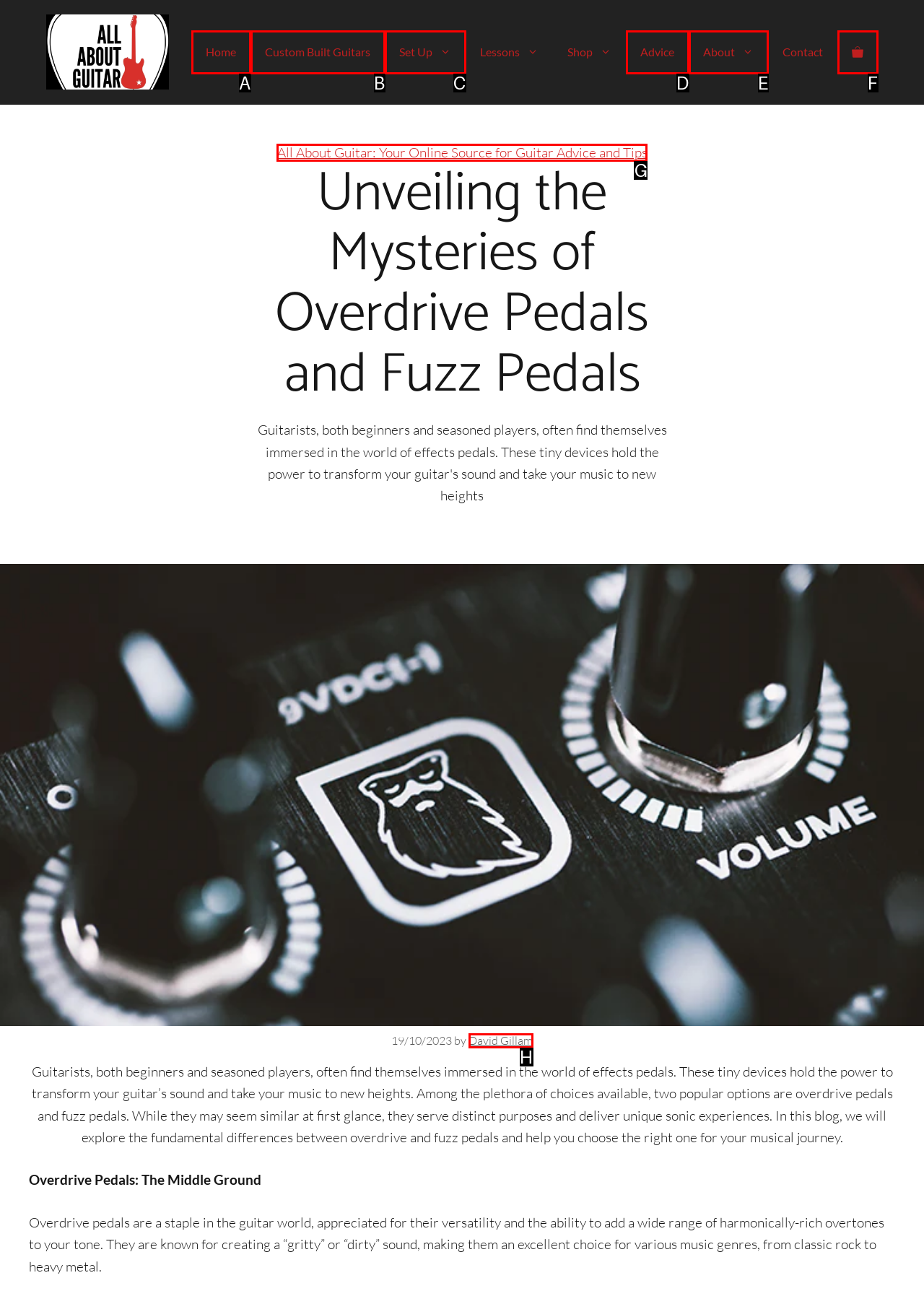Identify the letter of the UI element that fits the description: Доска объявлений Батуми
Respond with the letter of the option directly.

None